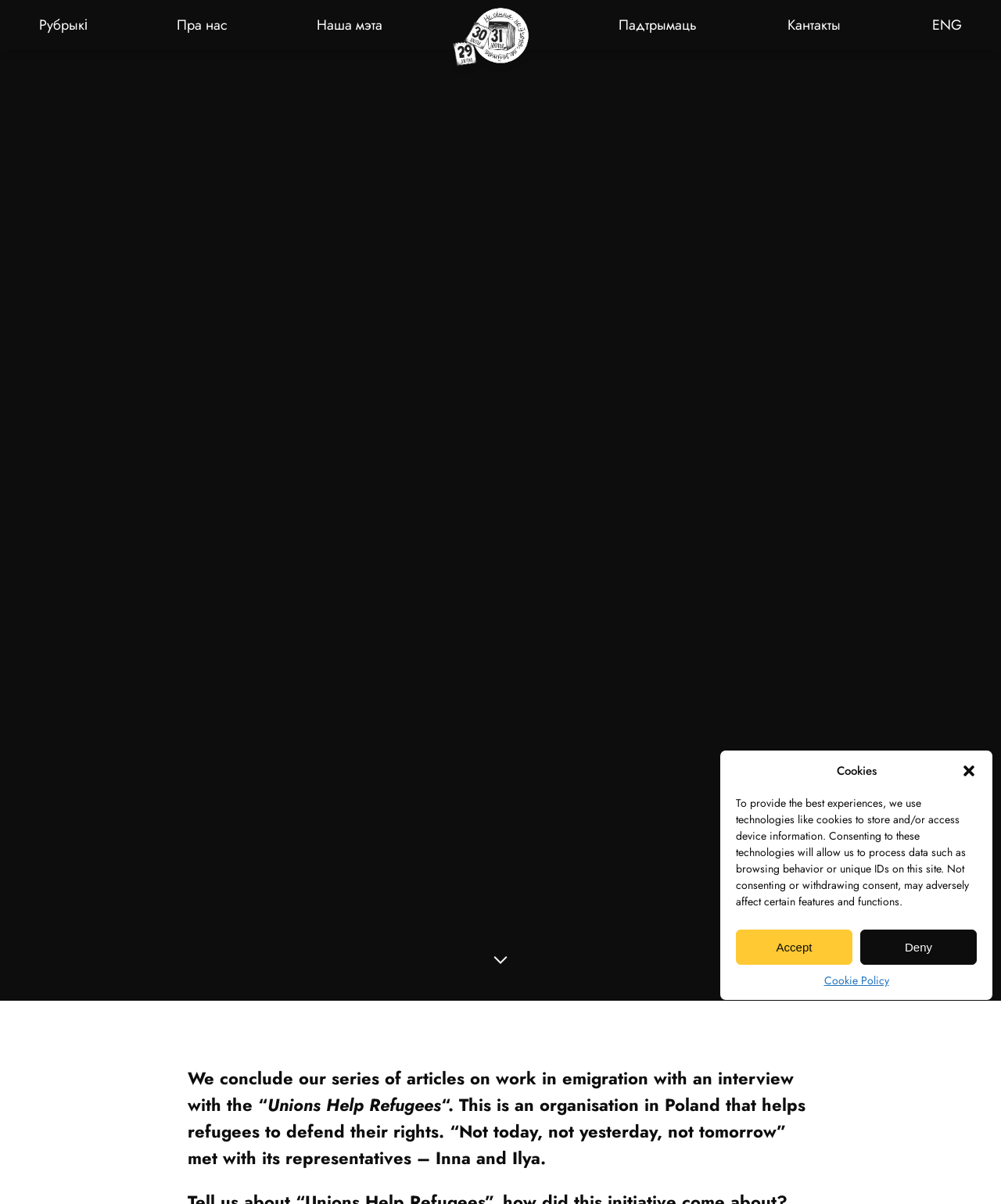Could you find the bounding box coordinates of the clickable area to complete this instruction: "Switch to English version"?

[0.931, 0.012, 0.961, 0.029]